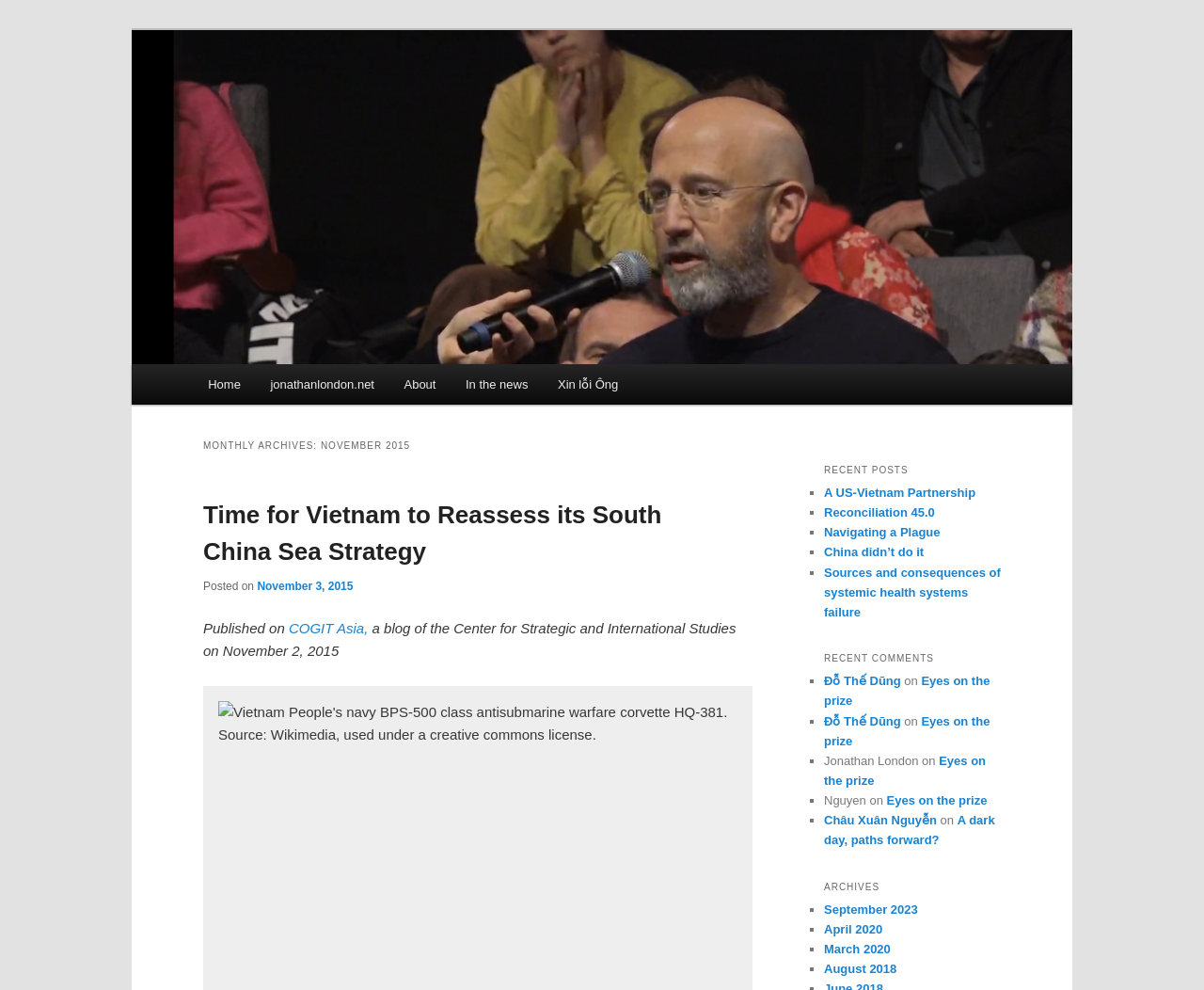Find the bounding box coordinates of the element to click in order to complete the given instruction: "Read the 'Time for Vietnam to Reassess its South China Sea Strategy' post."

[0.169, 0.505, 0.55, 0.571]